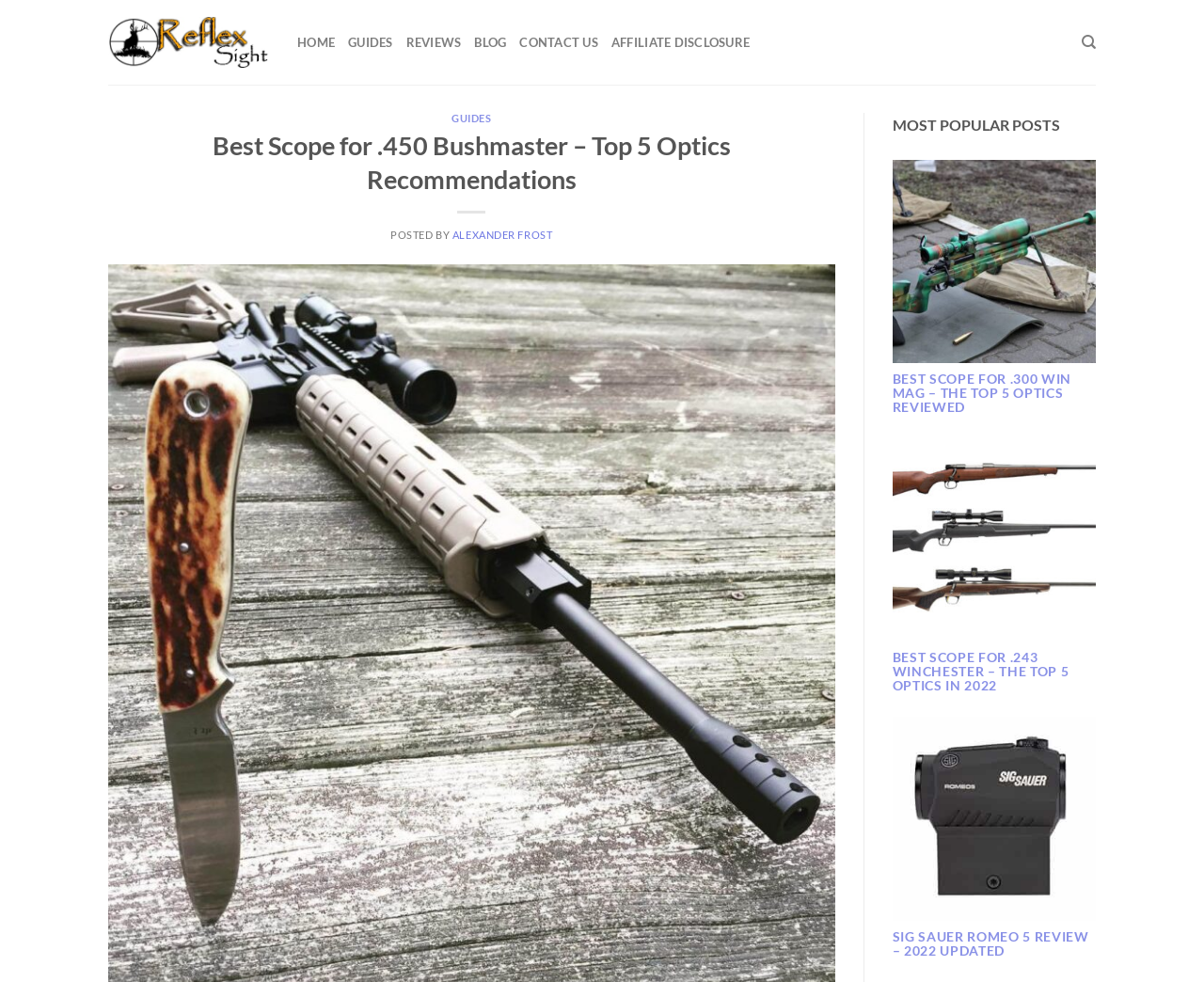Please identify the bounding box coordinates of the element's region that I should click in order to complete the following instruction: "Click on the 'HOME' link". The bounding box coordinates consist of four float numbers between 0 and 1, i.e., [left, top, right, bottom].

[0.247, 0.024, 0.278, 0.062]